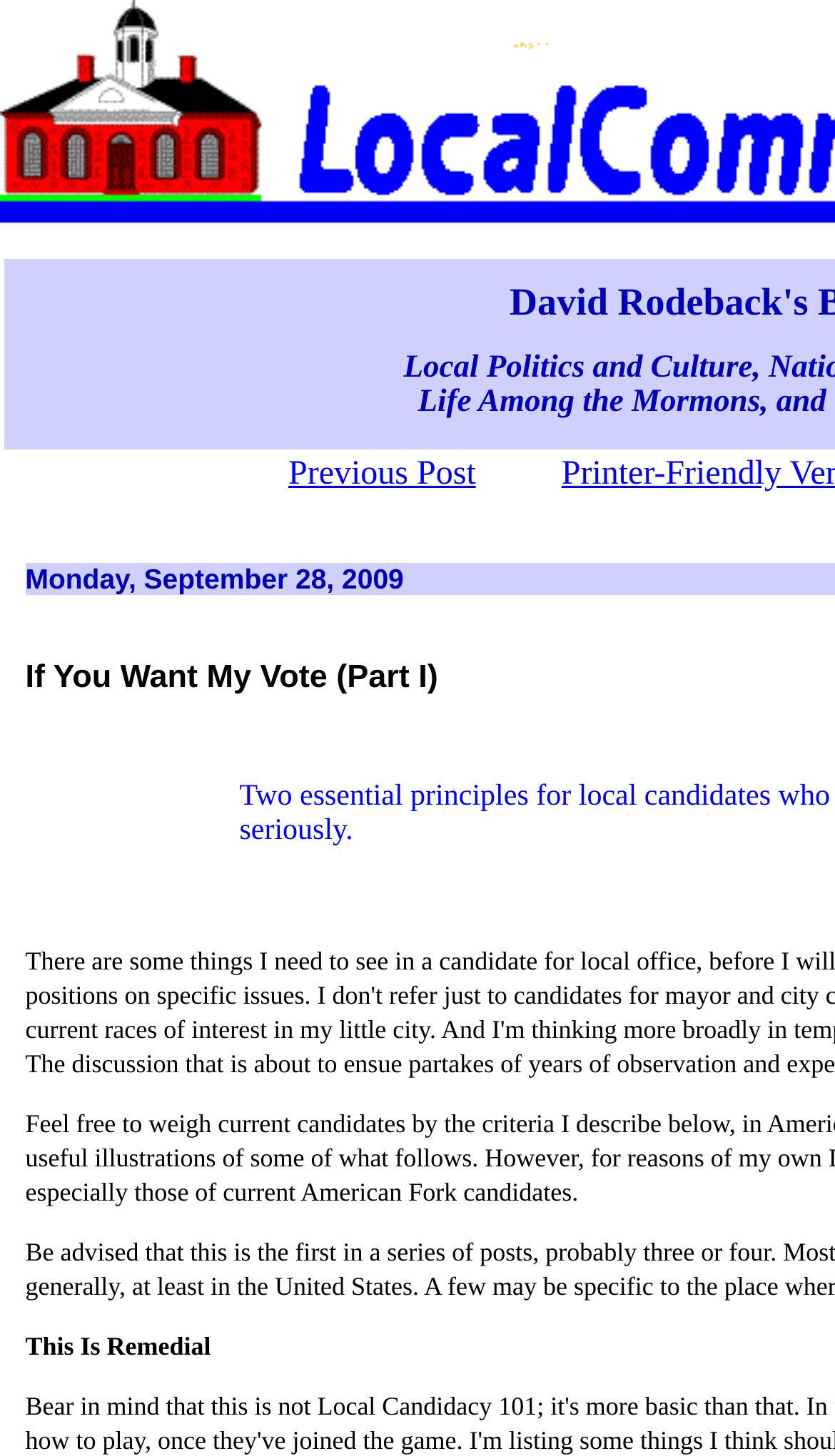Identify and extract the main heading from the webpage.

David Rodeback's Blog